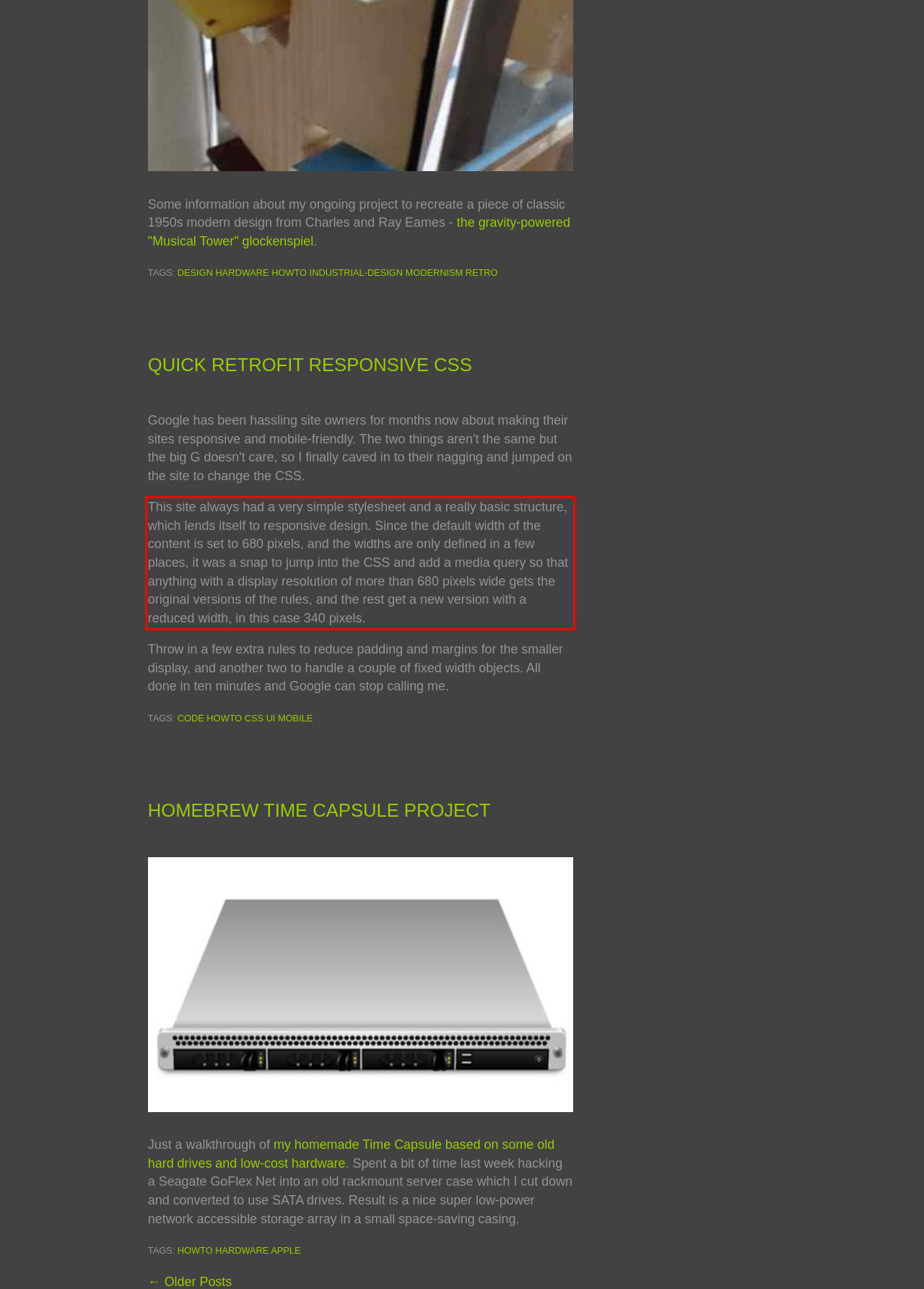Given a webpage screenshot, identify the text inside the red bounding box using OCR and extract it.

This site always had a very simple stylesheet and a really basic structure, which lends itself to responsive design. Since the default width of the content is set to 680 pixels, and the widths are only defined in a few places, it was a snap to jump into the CSS and add a media query so that anything with a display resolution of more than 680 pixels wide gets the original versions of the rules, and the rest get a new version with a reduced width, in this case 340 pixels.